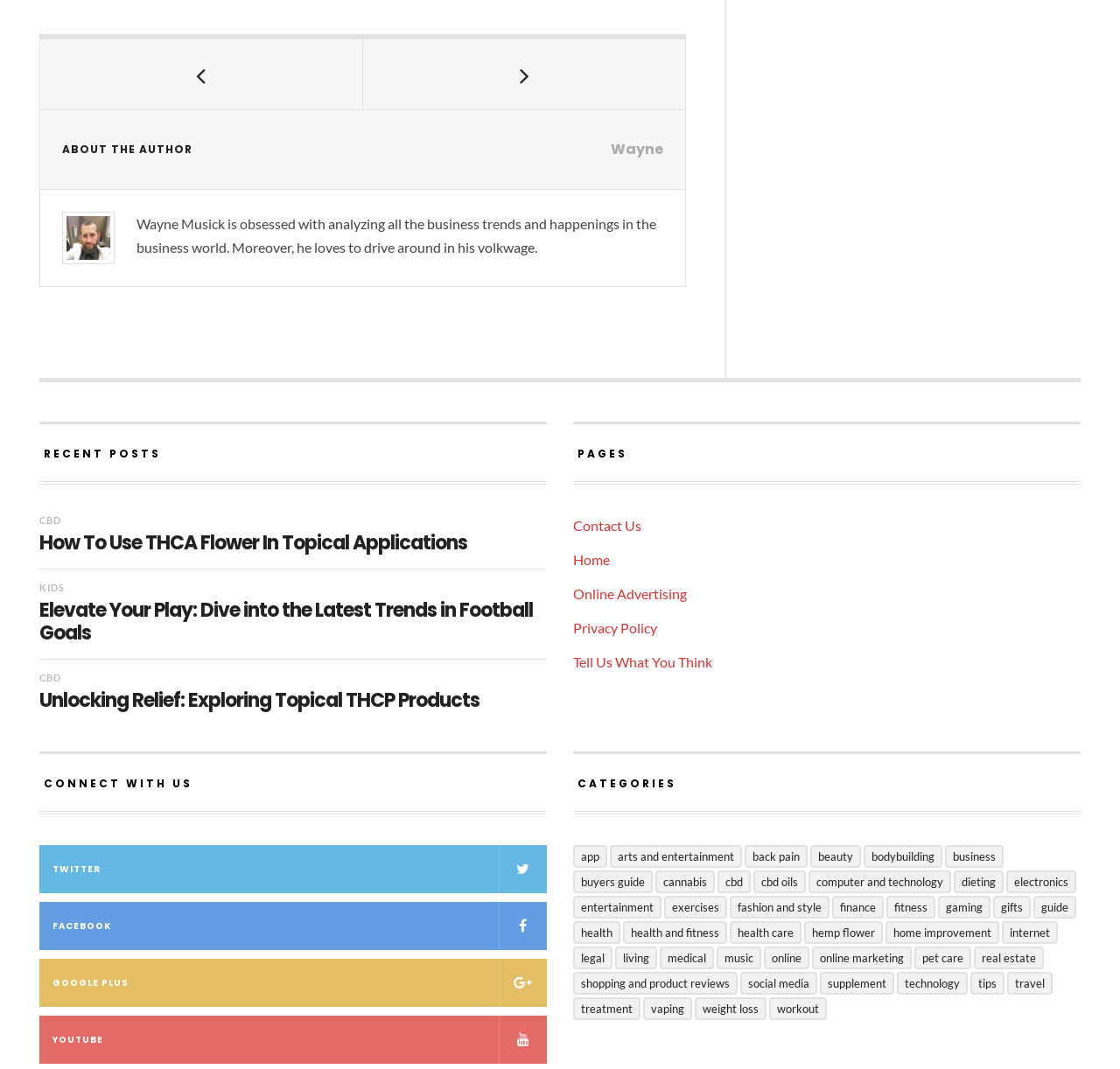Refer to the image and answer the question with as much detail as possible: What is the name of the social media platform with the icon ''?

The social media platform with the icon '' is TWITTER, which is listed under the 'CONNECT WITH US' section at the bottom of the webpage.